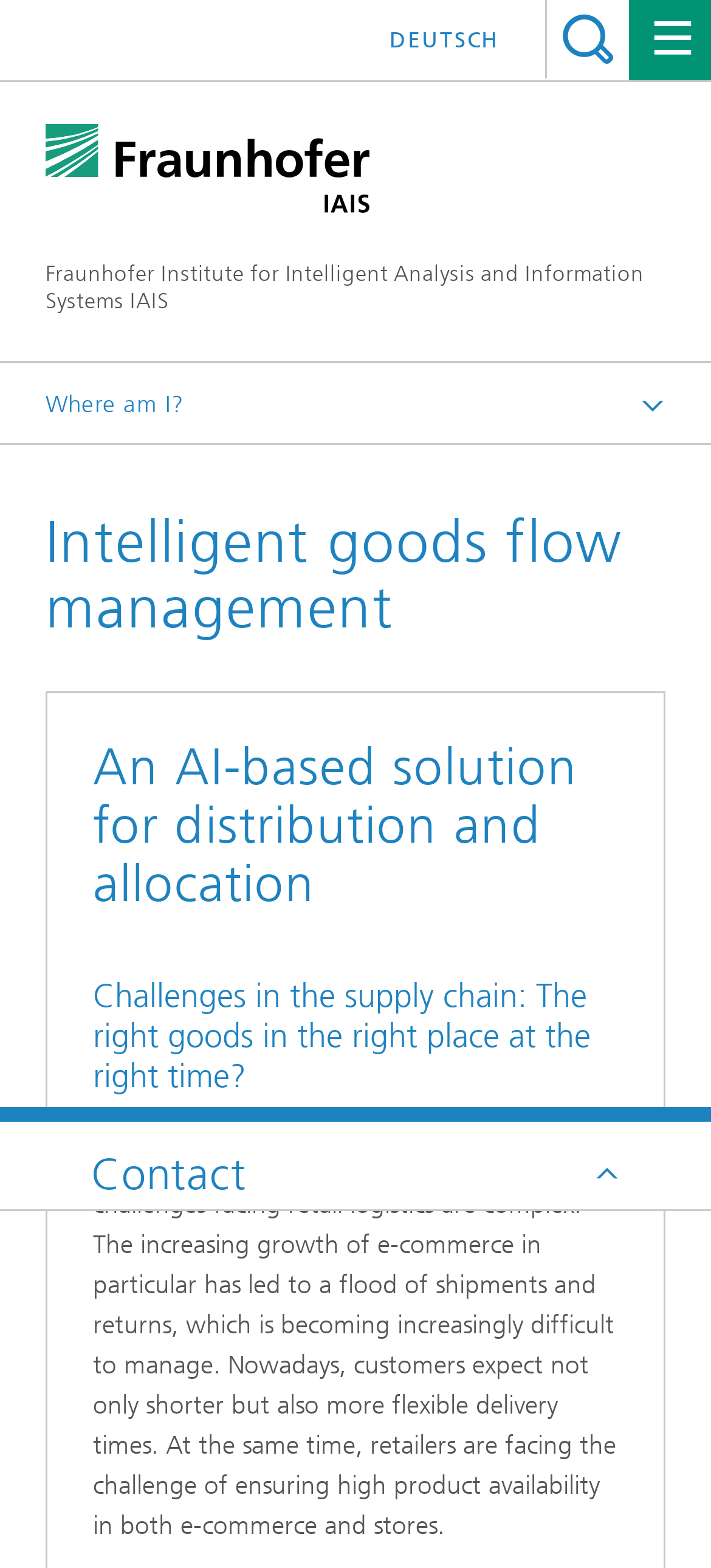What is the expected delivery time?
Provide an in-depth and detailed answer to the question.

I determined the answer by reading the static text element that describes the challenges facing retail logistics, which mentions that customers expect not only shorter but also more flexible delivery times.